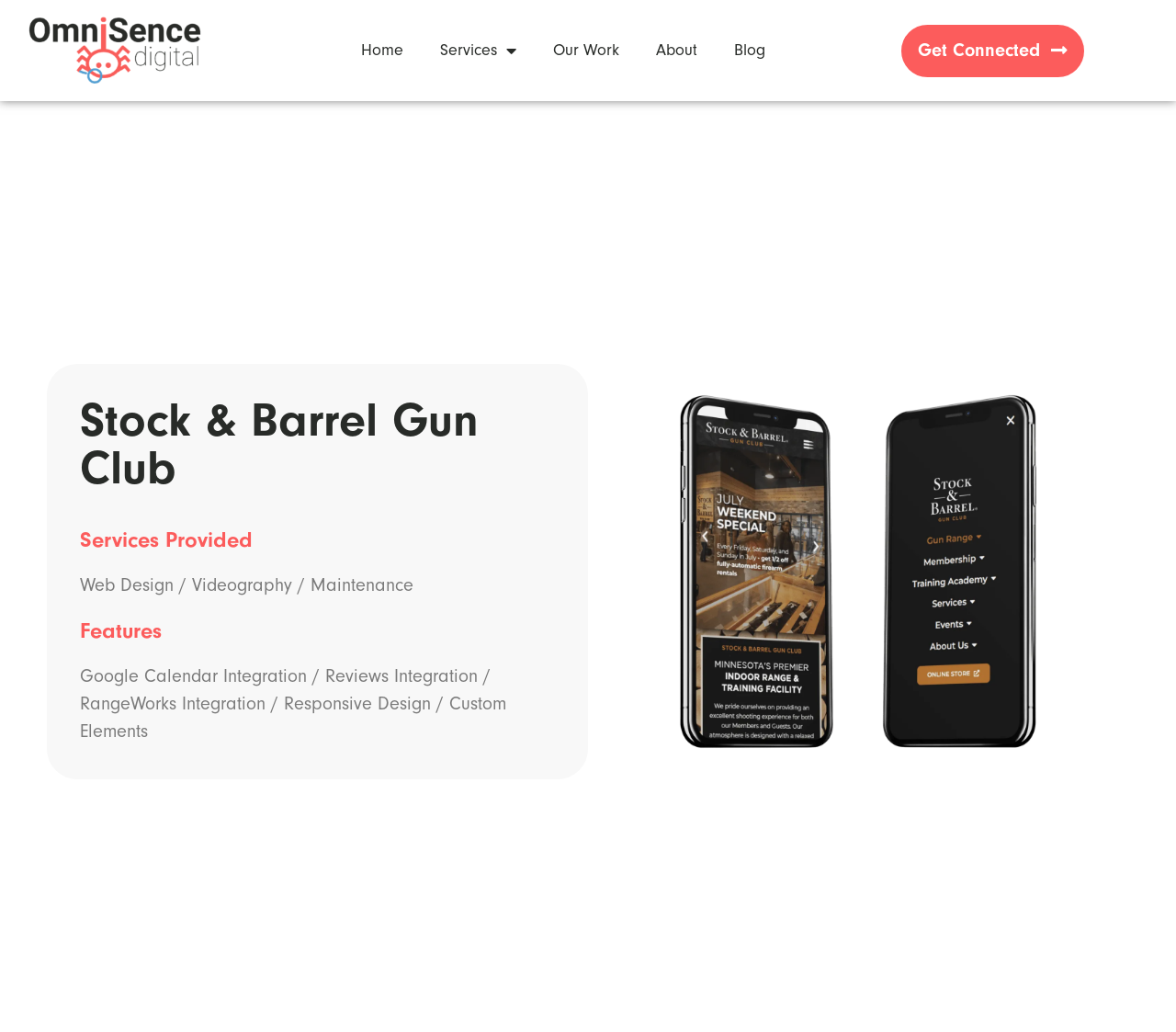Answer the question in a single word or phrase:
What is integrated with Google Calendar?

The website